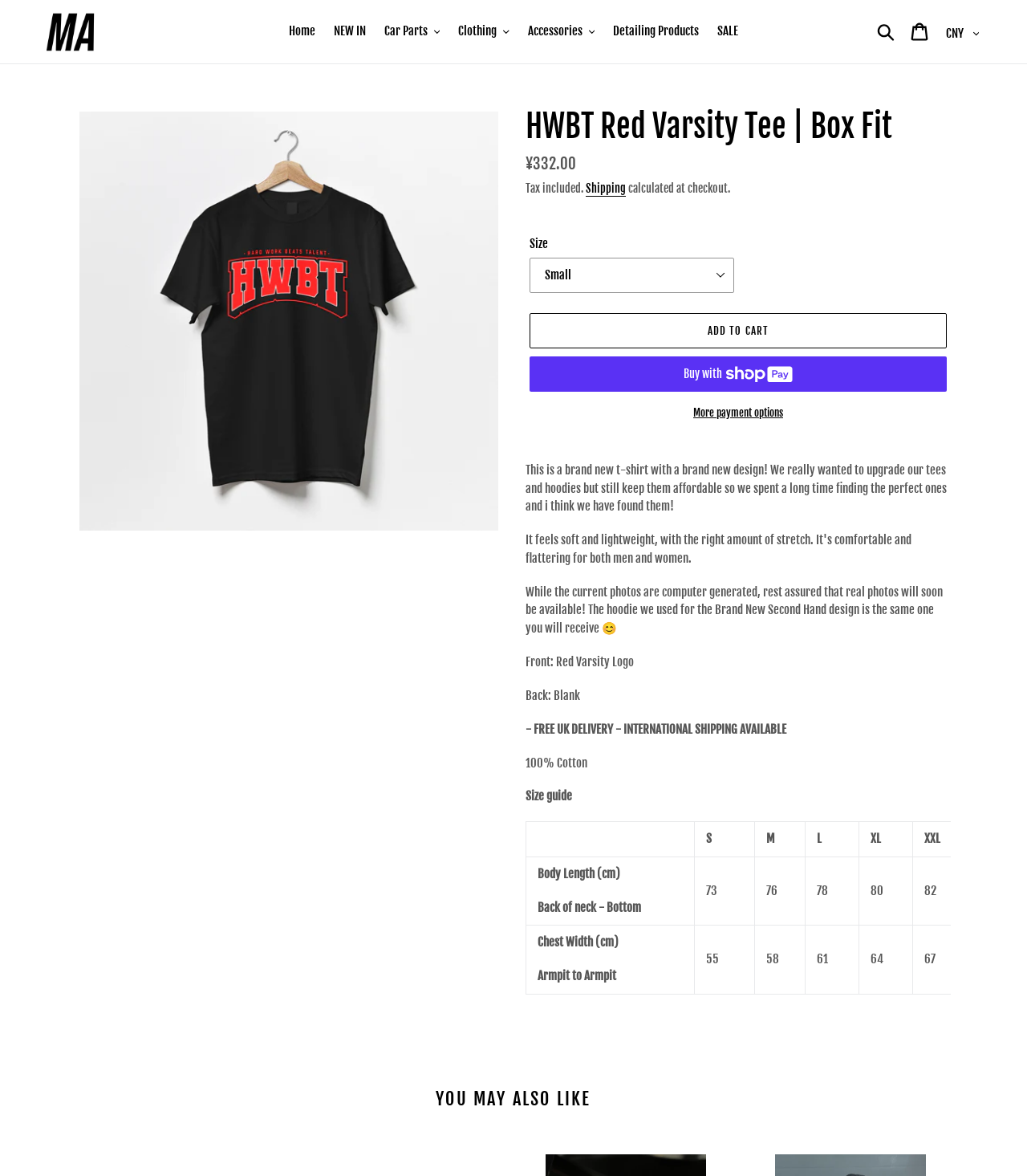Carefully examine the image and provide an in-depth answer to the question: What is the shipping policy?

I found the answer by looking at the static text element with the text '- FREE UK DELIVERY - INTERNATIONAL SHIPPING AVAILABLE' which is likely to be the shipping policy.